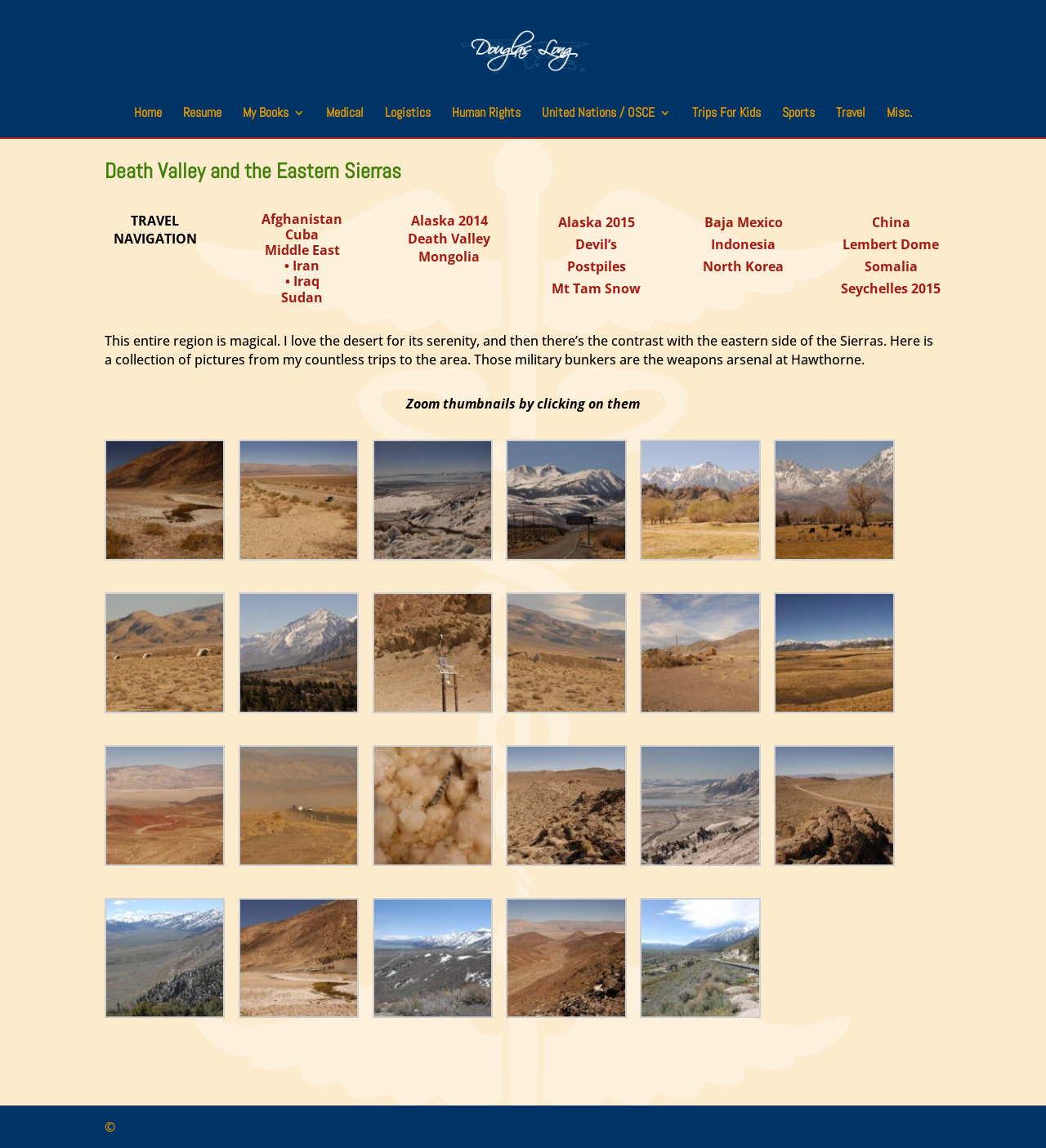Find the bounding box coordinates for the area that should be clicked to accomplish the instruction: "View 'Death Valley and the Eastern Sierras' article".

[0.1, 0.14, 0.9, 0.166]